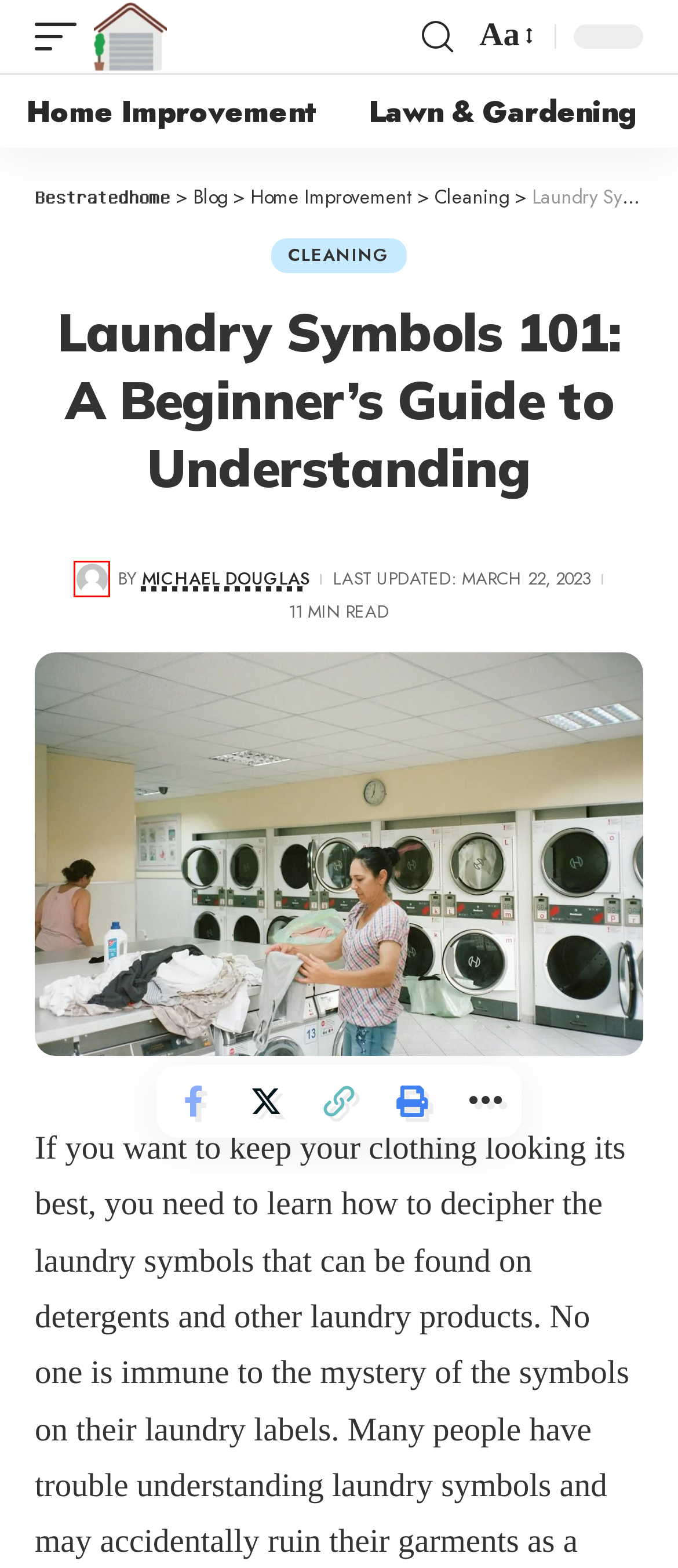You are presented with a screenshot of a webpage containing a red bounding box around an element. Determine which webpage description best describes the new webpage after clicking on the highlighted element. Here are the candidates:
A. Cleaning Archives - 𝐁𝐞𝐬𝐭𝐫𝐚𝐭𝐞𝐝𝐡𝐨𝐦𝐞
B. Blog - 𝐁𝐞𝐬𝐭𝐫𝐚𝐭𝐞𝐝𝐡𝐨𝐦𝐞
C. 𝐁𝐞𝐬𝐭𝐫𝐚𝐭𝐞𝐝𝐡𝐨𝐦𝐞 - Grow Beauty, Live Better
D. Home Improvement Archives - 𝐁𝐞𝐬𝐭𝐫𝐚𝐭𝐞𝐝𝐡𝐨𝐦𝐞
E. Find Best Laundromat Near Me - 𝐁𝐞𝐬𝐭𝐫𝐚𝐭𝐞𝐝𝐡𝐨𝐦𝐞
F. Lawn & Gardening Archives - 𝐁𝐞𝐬𝐭𝐫𝐚𝐭𝐞𝐝𝐡𝐨𝐦𝐞
G. Michael Douglas, Author at 𝐁𝐞𝐬𝐭𝐫𝐚𝐭𝐞𝐝𝐡𝐨𝐦𝐞
H. Does Bleach Kill Bed Bugs? - 𝐁𝐞𝐬𝐭𝐫𝐚𝐭𝐞𝐝𝐡𝐨𝐦𝐞

G